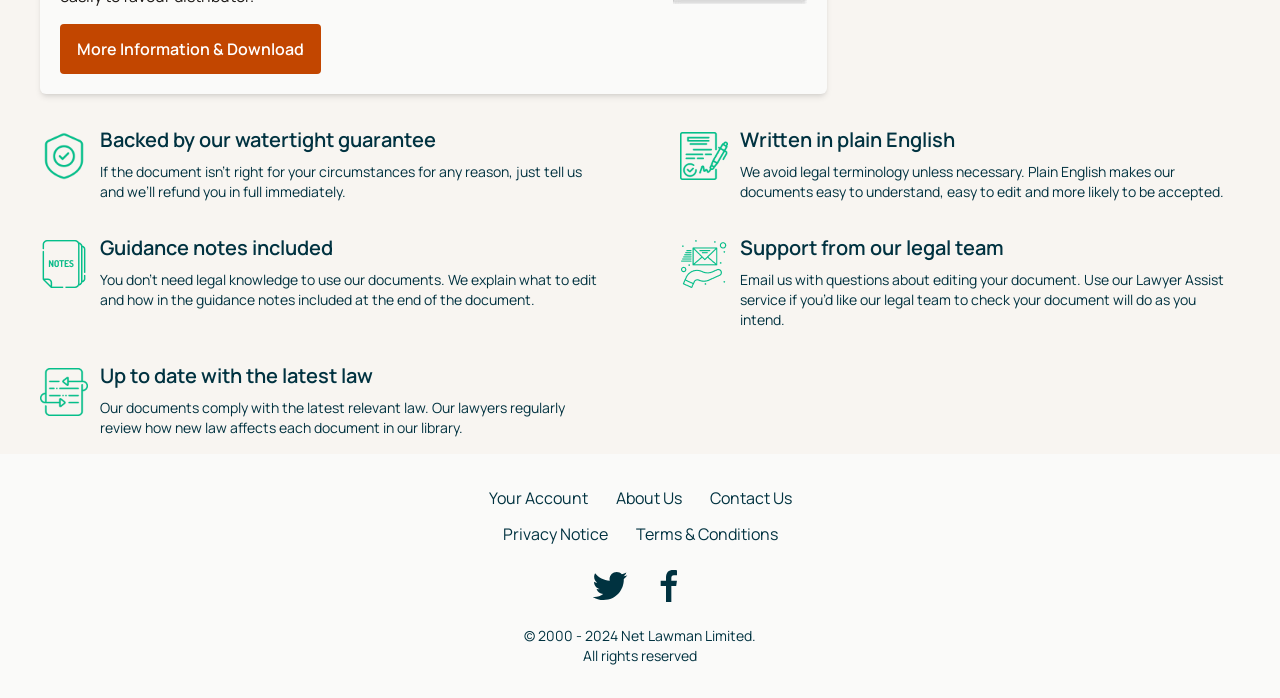Kindly provide the bounding box coordinates of the section you need to click on to fulfill the given instruction: "Contact 'Net Lawman Limited' through email".

[0.578, 0.335, 0.784, 0.374]